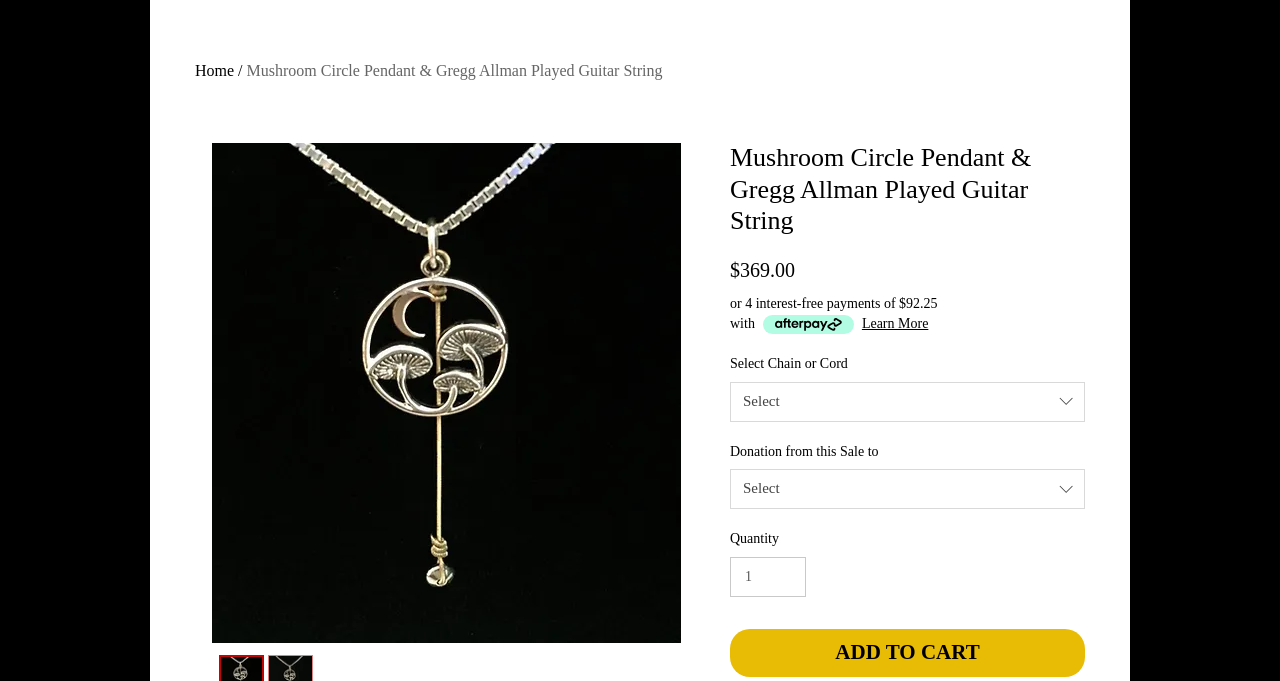What is the price of the Mushroom Circle Pendant?
Ensure your answer is thorough and detailed.

I found the price of the Mushroom Circle Pendant by looking at the text next to the 'Price' label, which is '$369.00'.